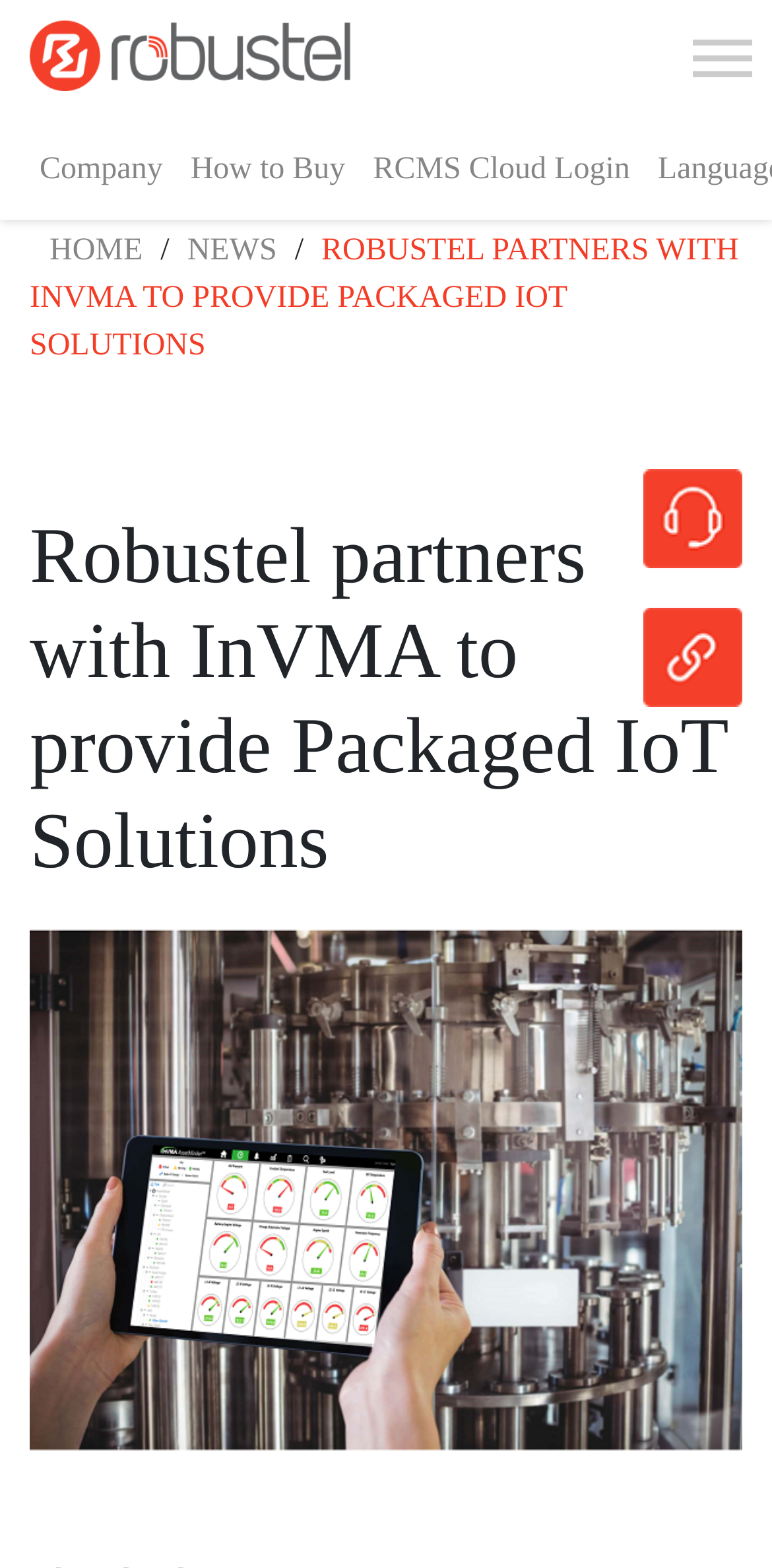Can you find and provide the title of the webpage?

Robustel partners with InVMA to provide Packaged IoT Solutions